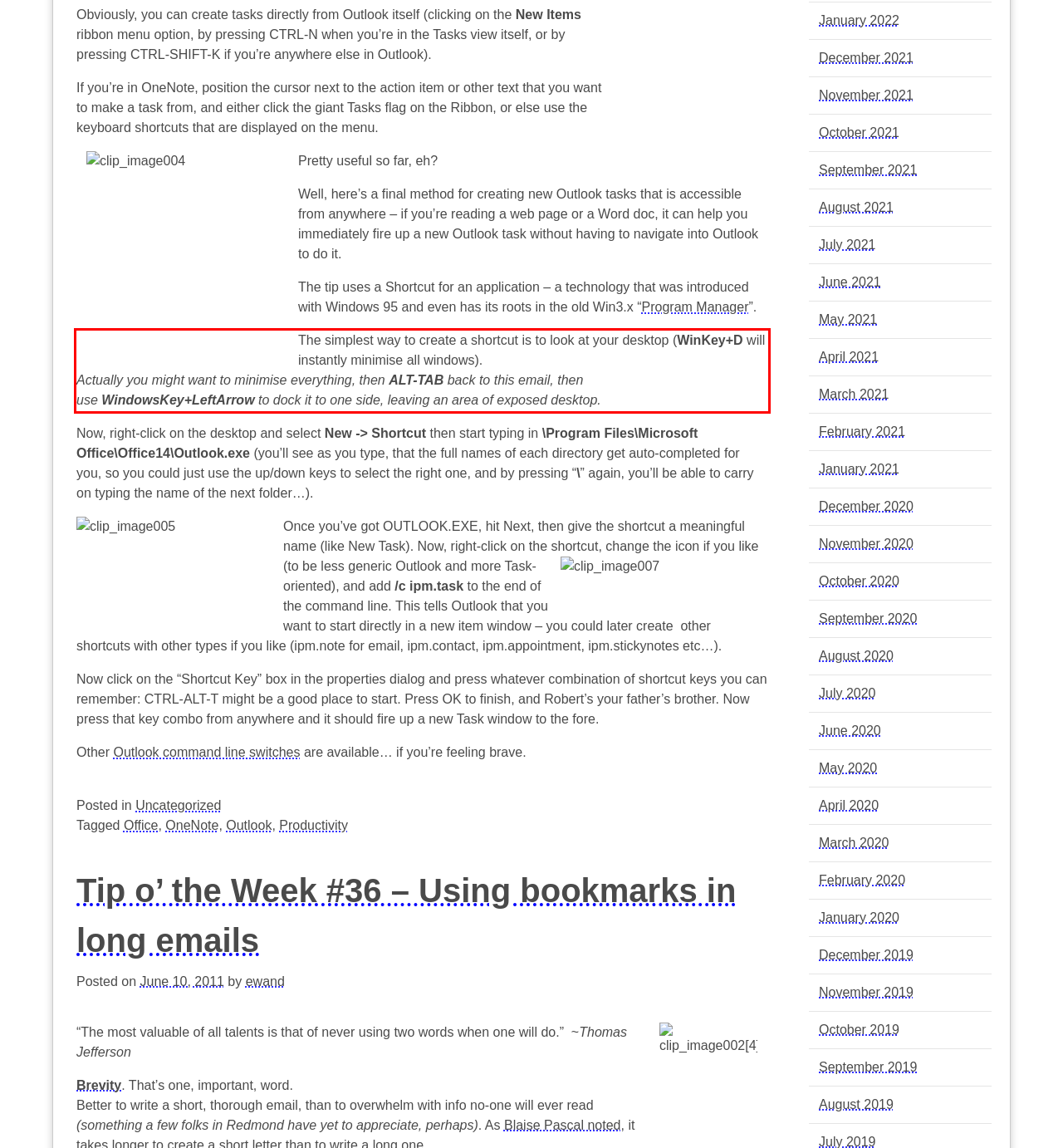Given a screenshot of a webpage with a red bounding box, please identify and retrieve the text inside the red rectangle.

The simplest way to create a shortcut is to look at your desktop (WinKey+D will instantly minimise all windows). Actually you might want to minimise everything, then ALT-TAB back to this email, then use WindowsKey+LeftArrow to dock it to one side, leaving an area of exposed desktop.